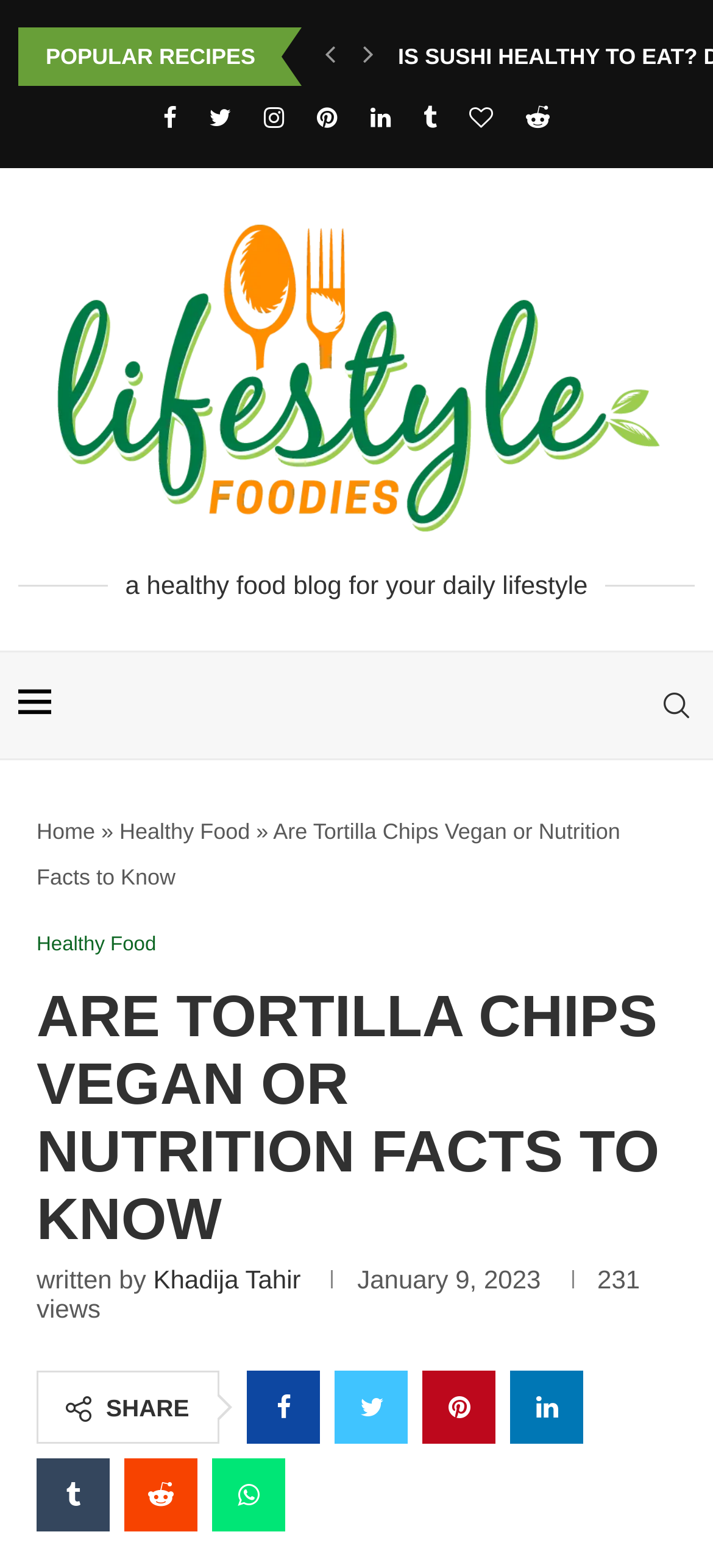What is the date of publication of this article?
Please answer the question with a detailed and comprehensive explanation.

The date of publication can be found at the bottom of the article, where it says 'January 9, 2023'.